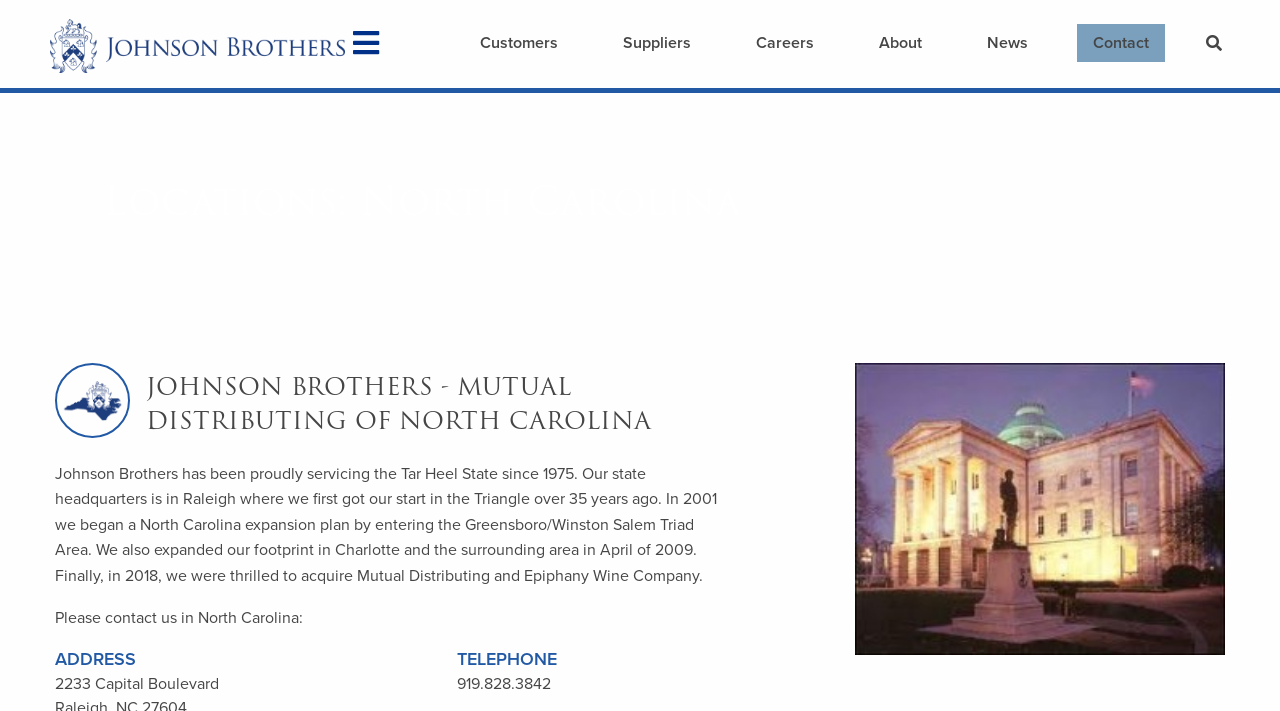Identify the bounding box coordinates of the specific part of the webpage to click to complete this instruction: "Contact Johnson Brothers".

[0.841, 0.033, 0.91, 0.087]